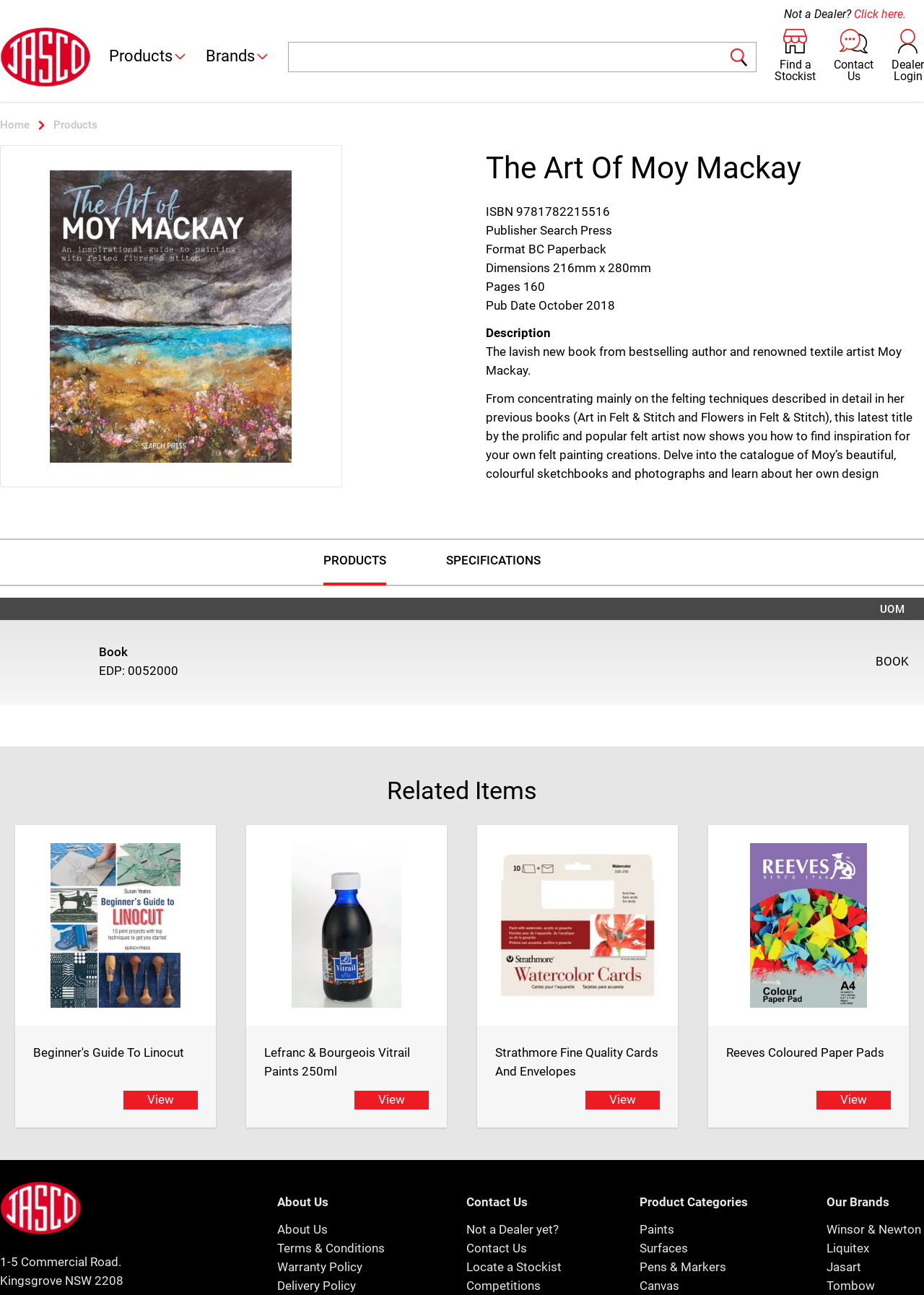What is the name of the author?
From the image, respond with a single word or phrase.

Moy Mackay